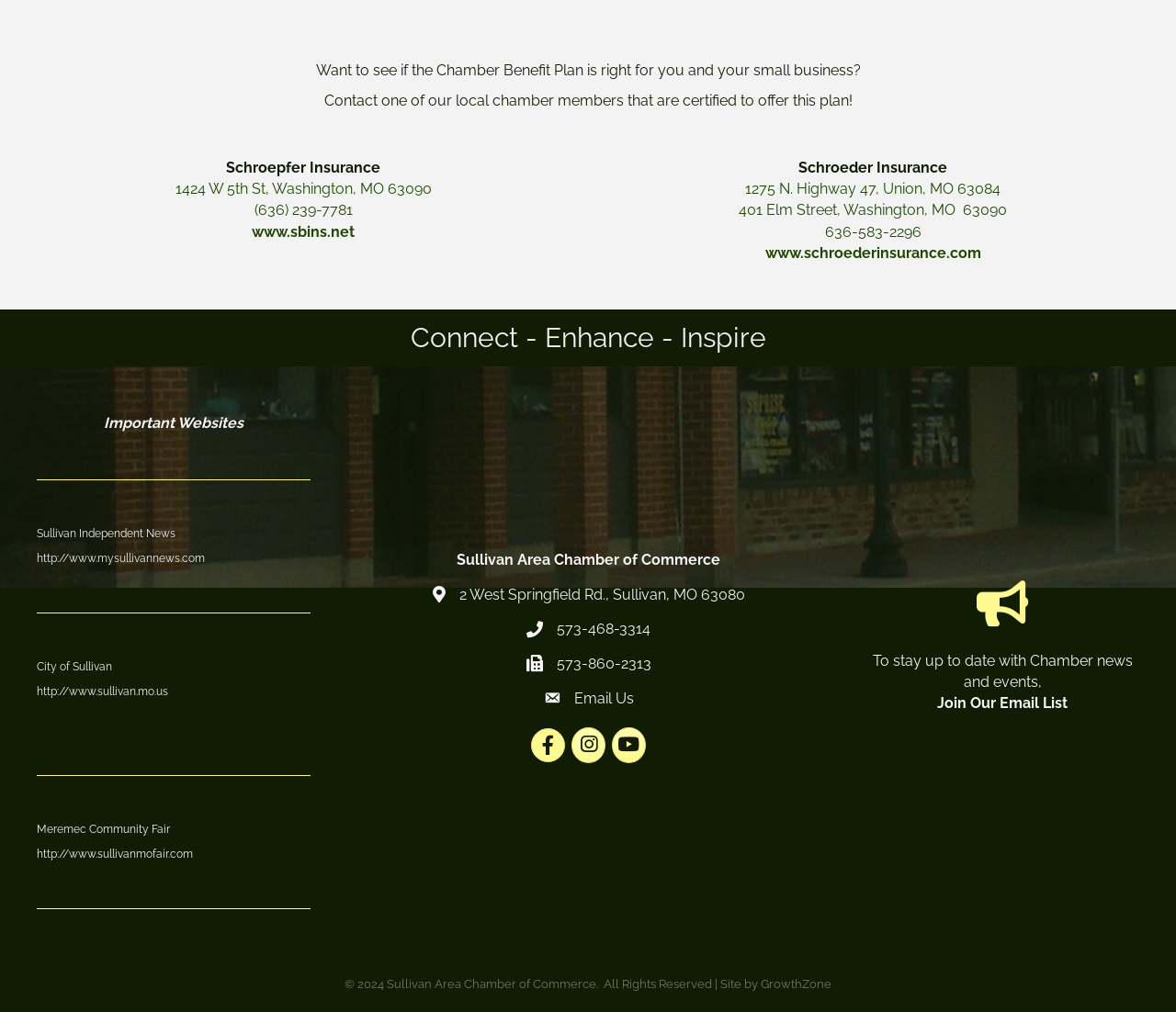Using the provided element description "www.sbins.net", determine the bounding box coordinates of the UI element.

[0.214, 0.22, 0.302, 0.237]